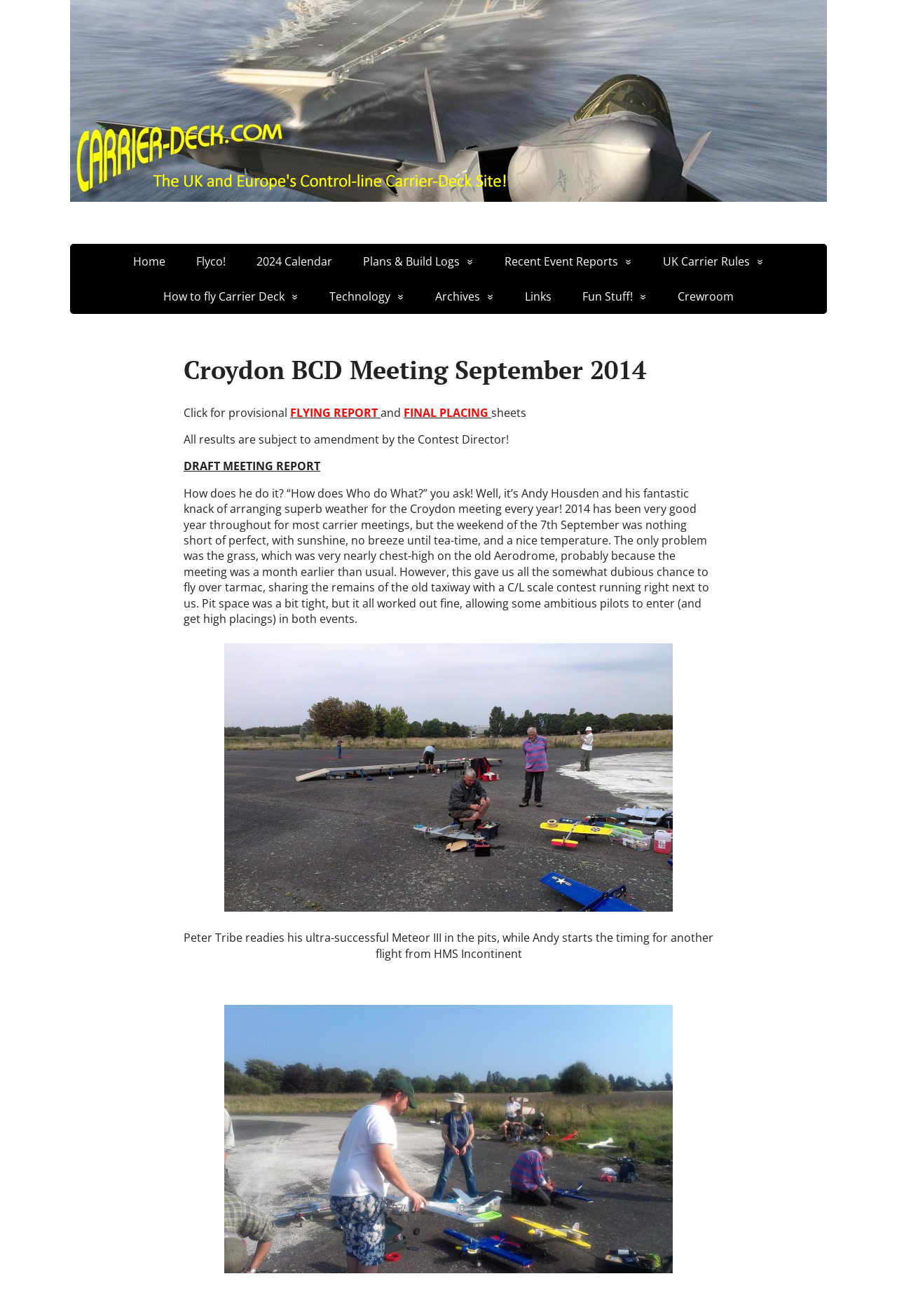Determine the bounding box coordinates of the target area to click to execute the following instruction: "Read the story 'Dates to Look Forward to in December and January'."

None